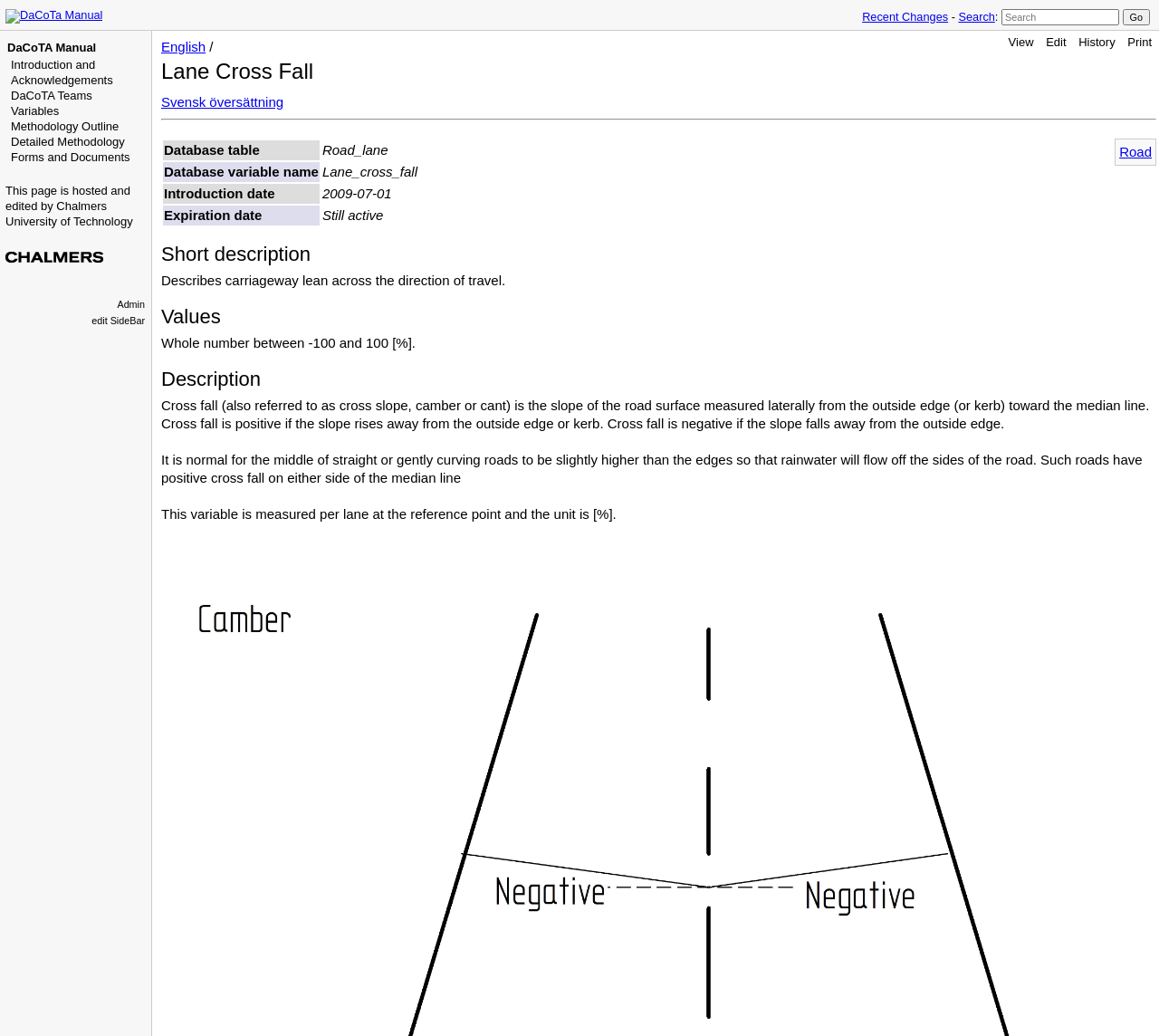What is the purpose of the 'Search' link?
We need a detailed and meticulous answer to the question.

The 'Search' link is located at the top right corner of the webpage, and it allows users to search for specific keywords or phrases within the manual. This feature is useful for quickly finding relevant information within the manual.